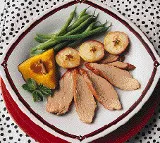Kindly respond to the following question with a single word or a brief phrase: 
What is the color of the plate's rim?

Red